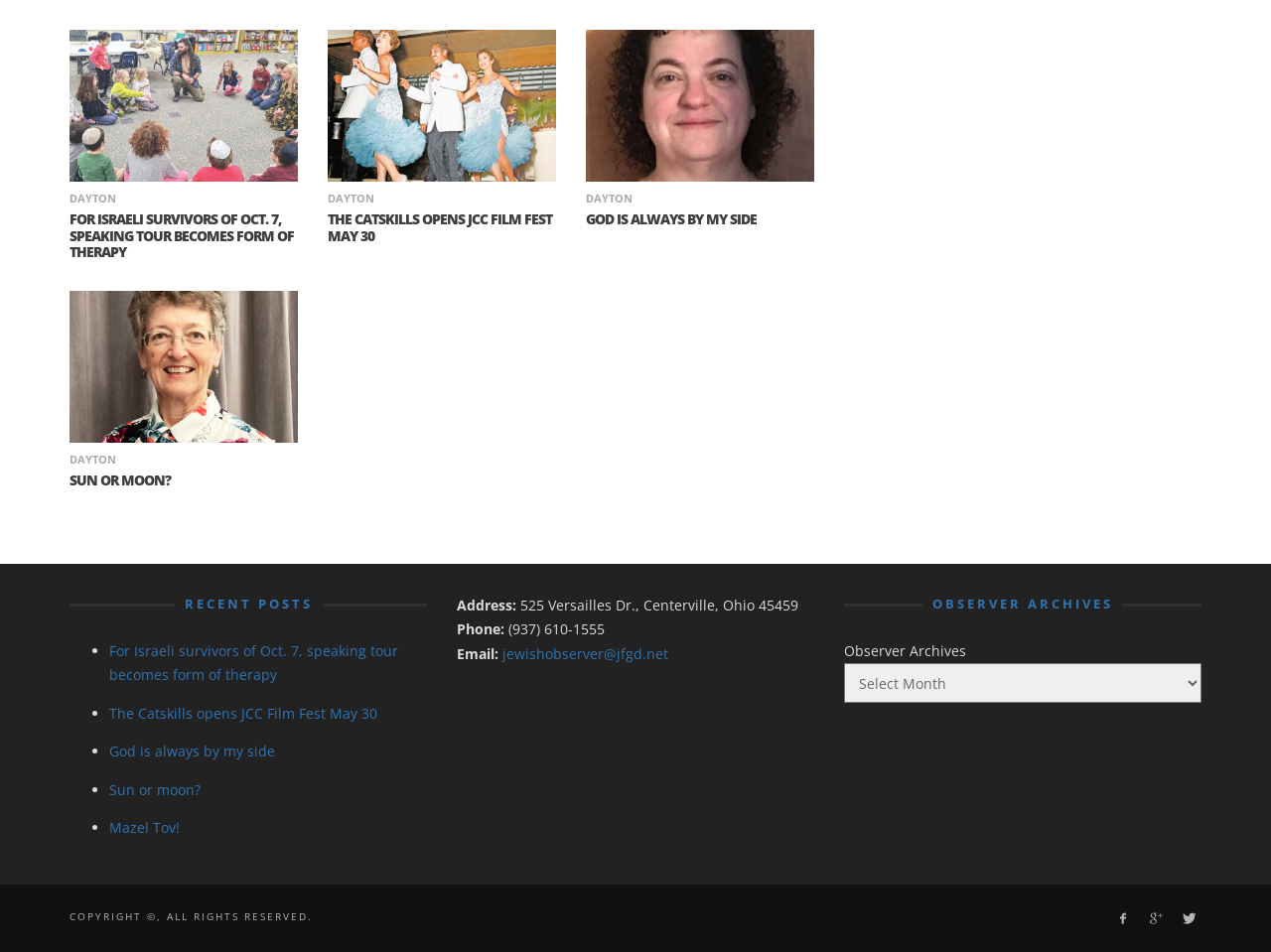Identify the coordinates of the bounding box for the element that must be clicked to accomplish the instruction: "View the address of the Jewish Observer".

[0.406, 0.625, 0.628, 0.645]